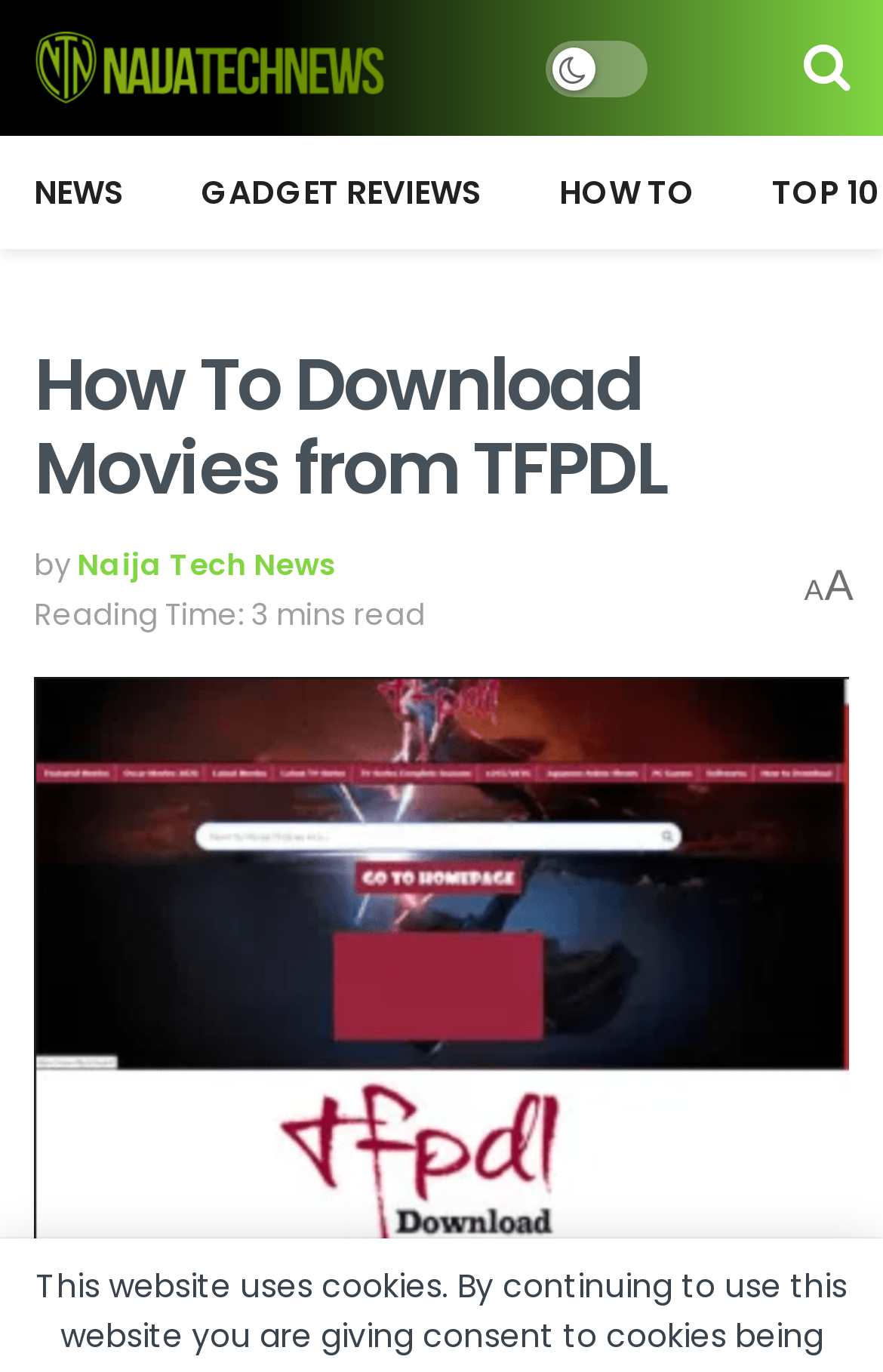Give a one-word or phrase response to the following question: How many minutes does it take to read the article?

3